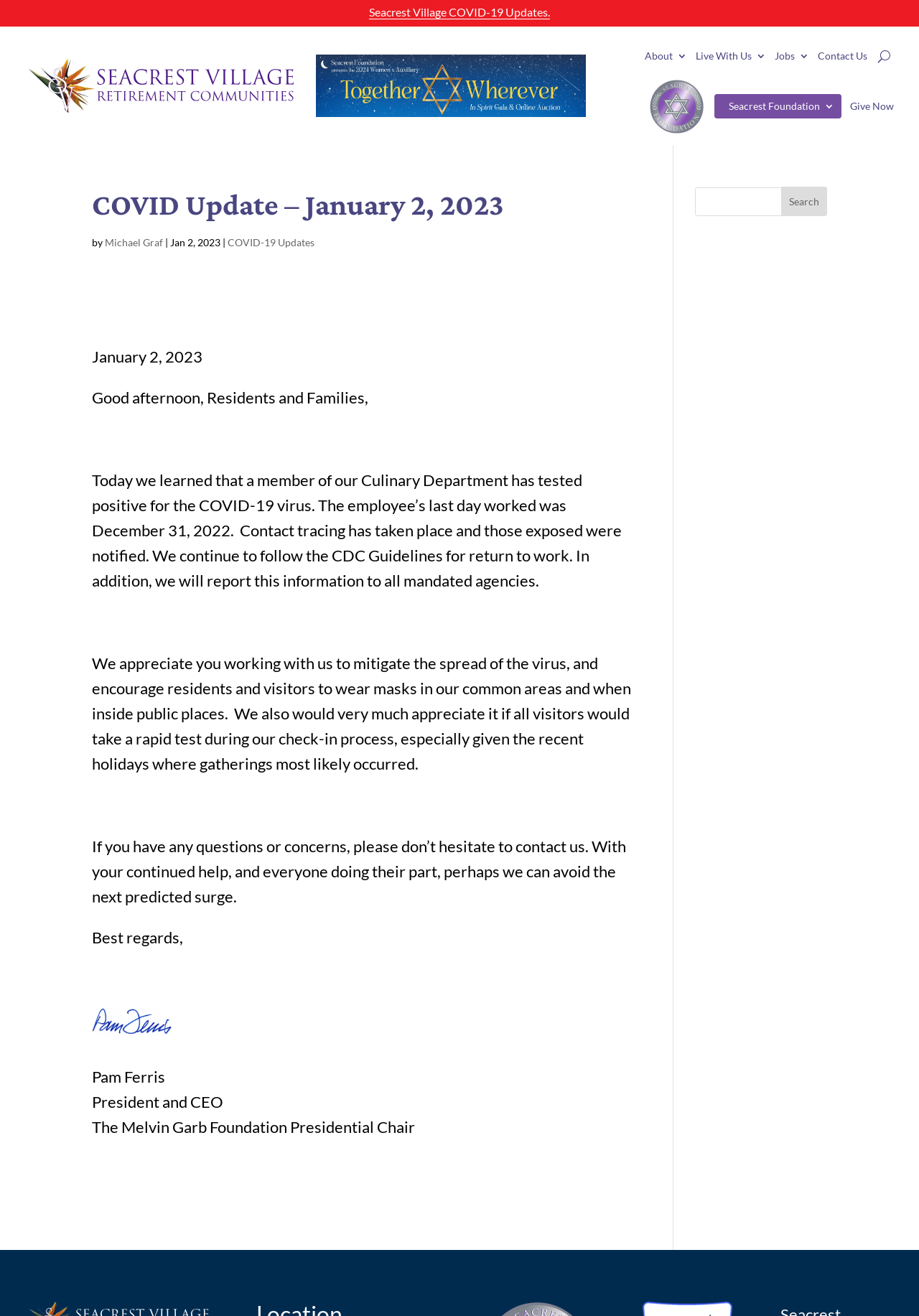Generate the main heading text from the webpage.

COVID Update – January 2, 2023